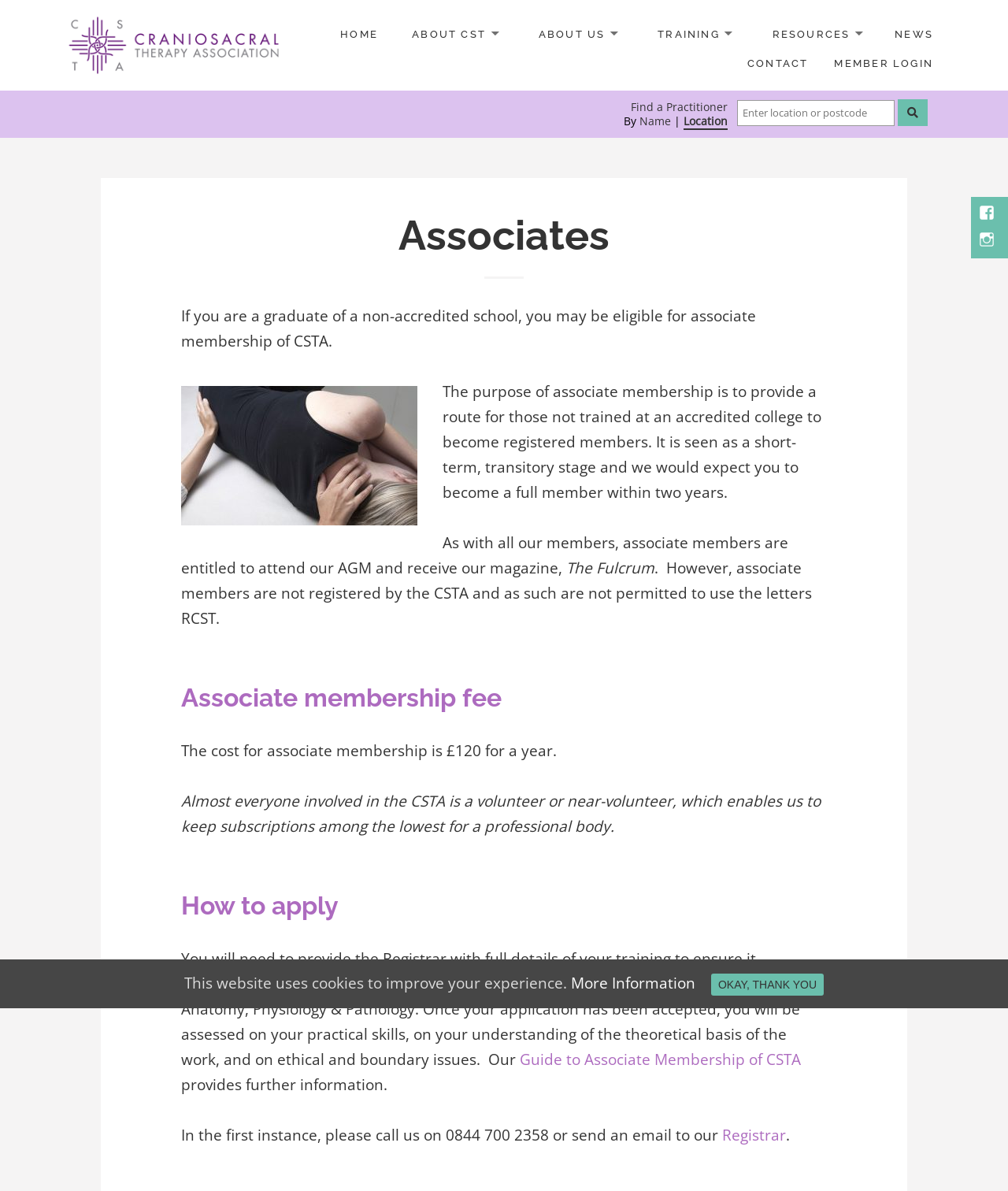Locate the bounding box coordinates of the clickable area needed to fulfill the instruction: "Click the CSTA Logo".

[0.062, 0.01, 0.281, 0.066]